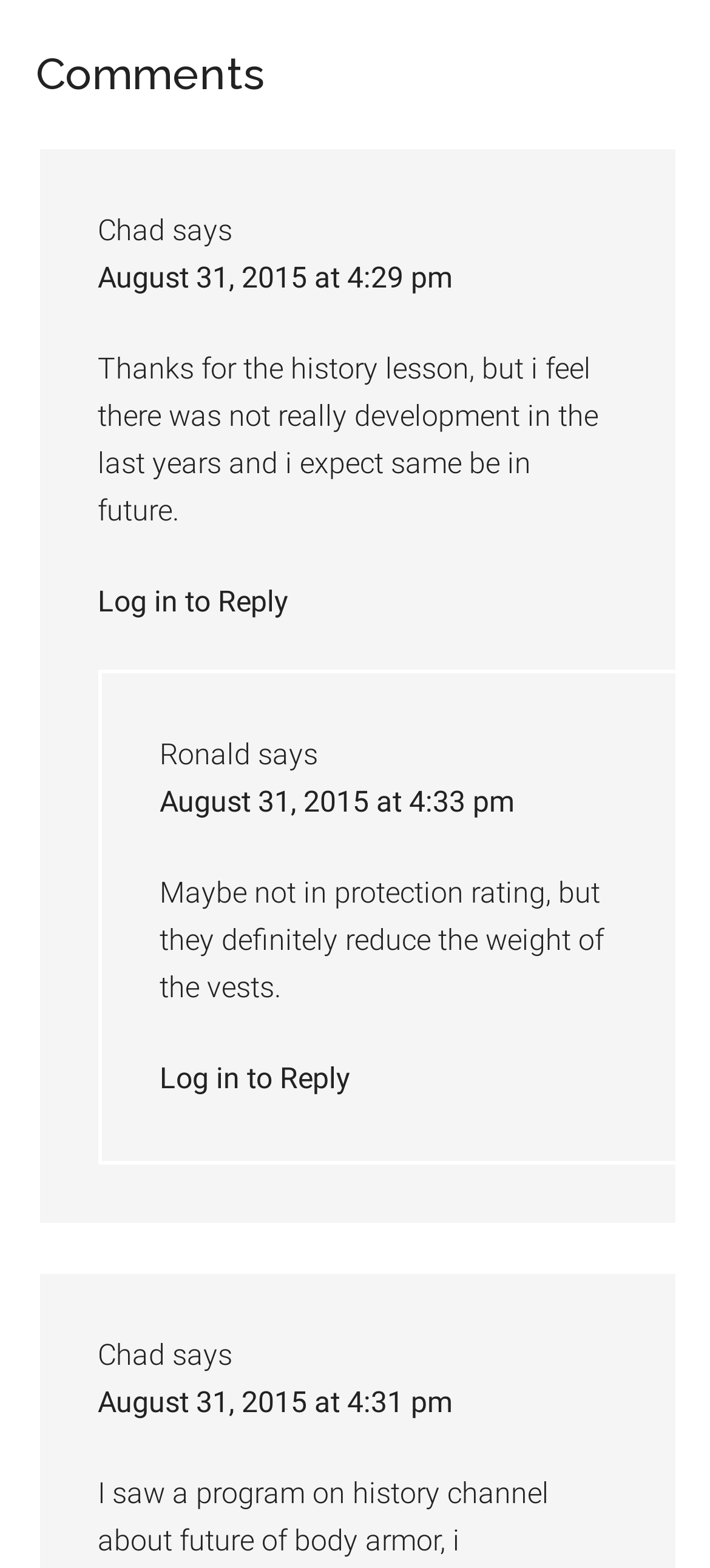Determine the bounding box coordinates for the UI element with the following description: "Log in to Reply". The coordinates should be four float numbers between 0 and 1, represented as [left, top, right, bottom].

[0.137, 0.372, 0.406, 0.394]